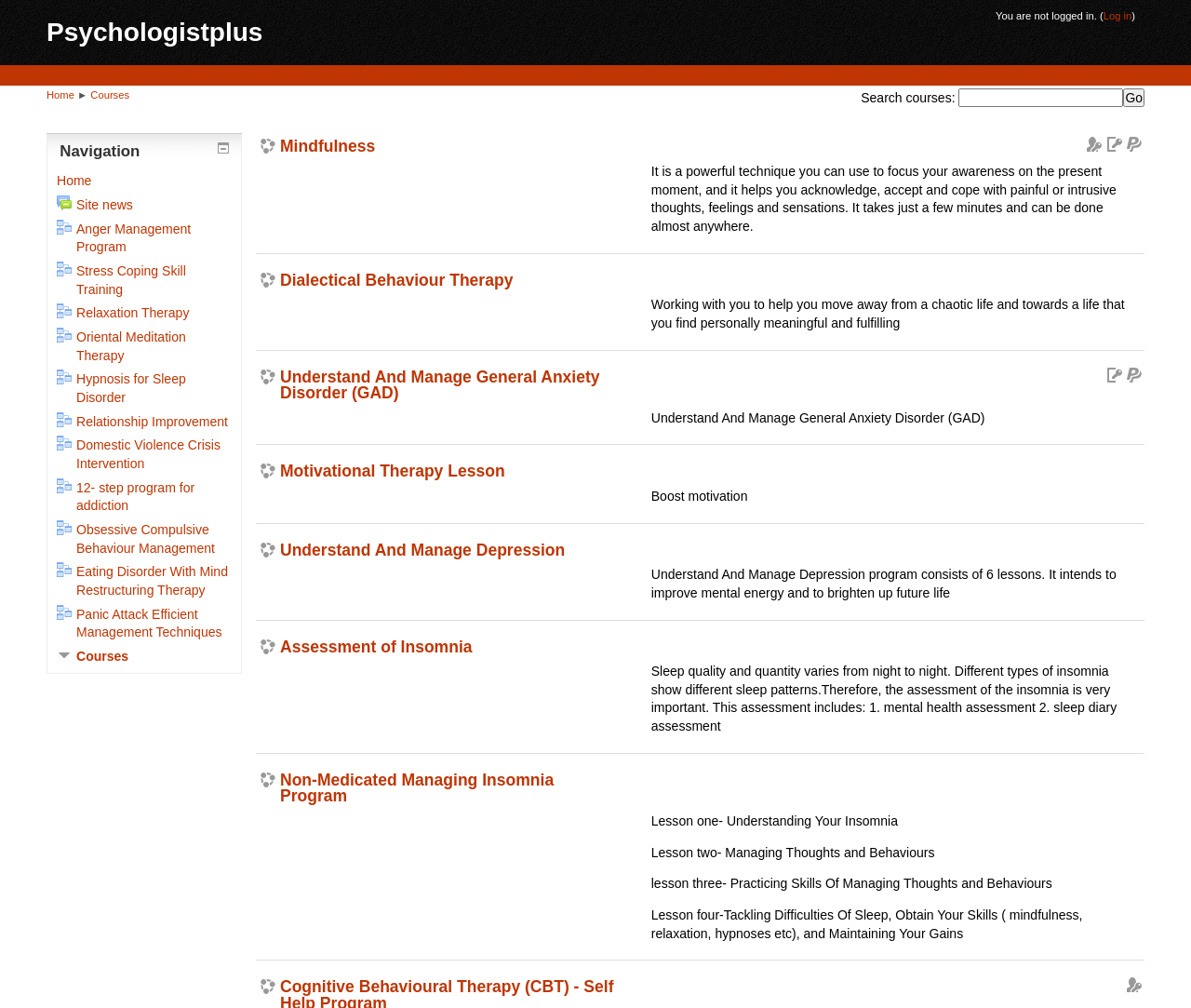Please find the bounding box coordinates of the element that you should click to achieve the following instruction: "Click the 'DONATE' link". The coordinates should be presented as four float numbers between 0 and 1: [left, top, right, bottom].

None